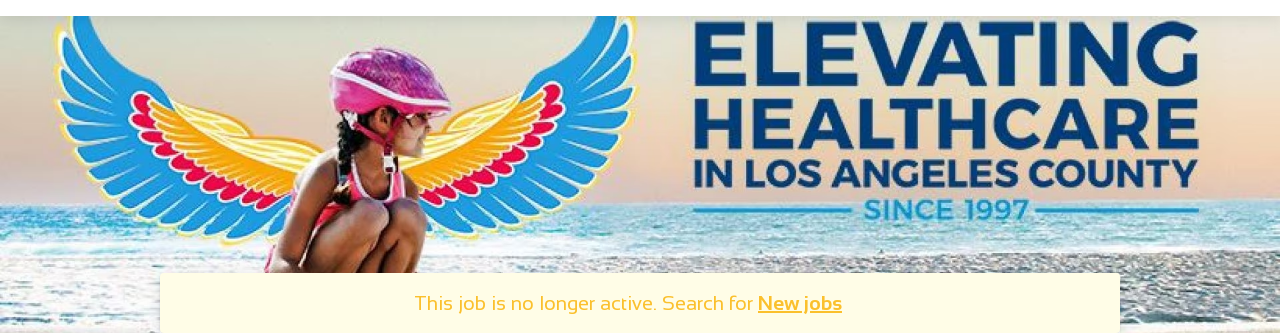Please respond to the question with a concise word or phrase:
What is the purpose of the overlay at the bottom?

To search for new jobs